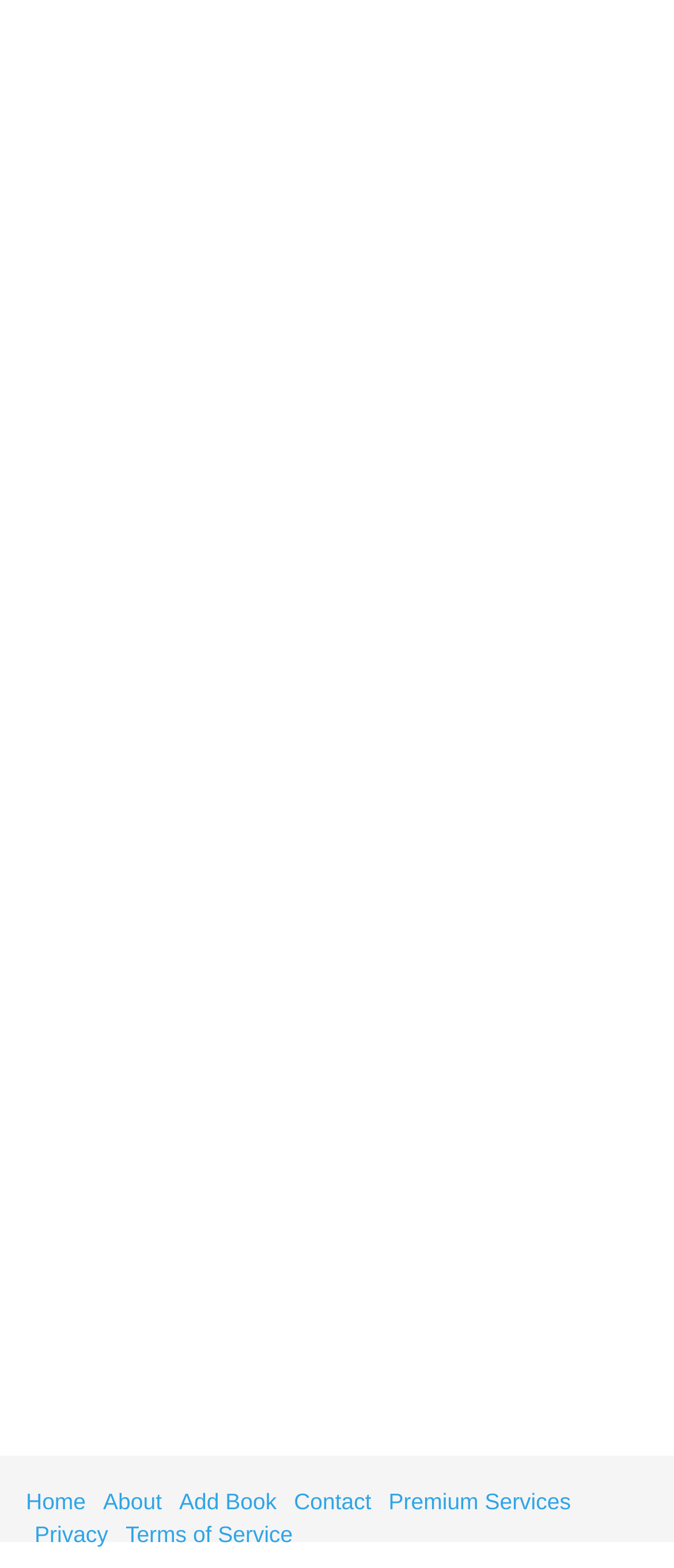How many links are in the top section?
From the screenshot, supply a one-word or short-phrase answer.

3